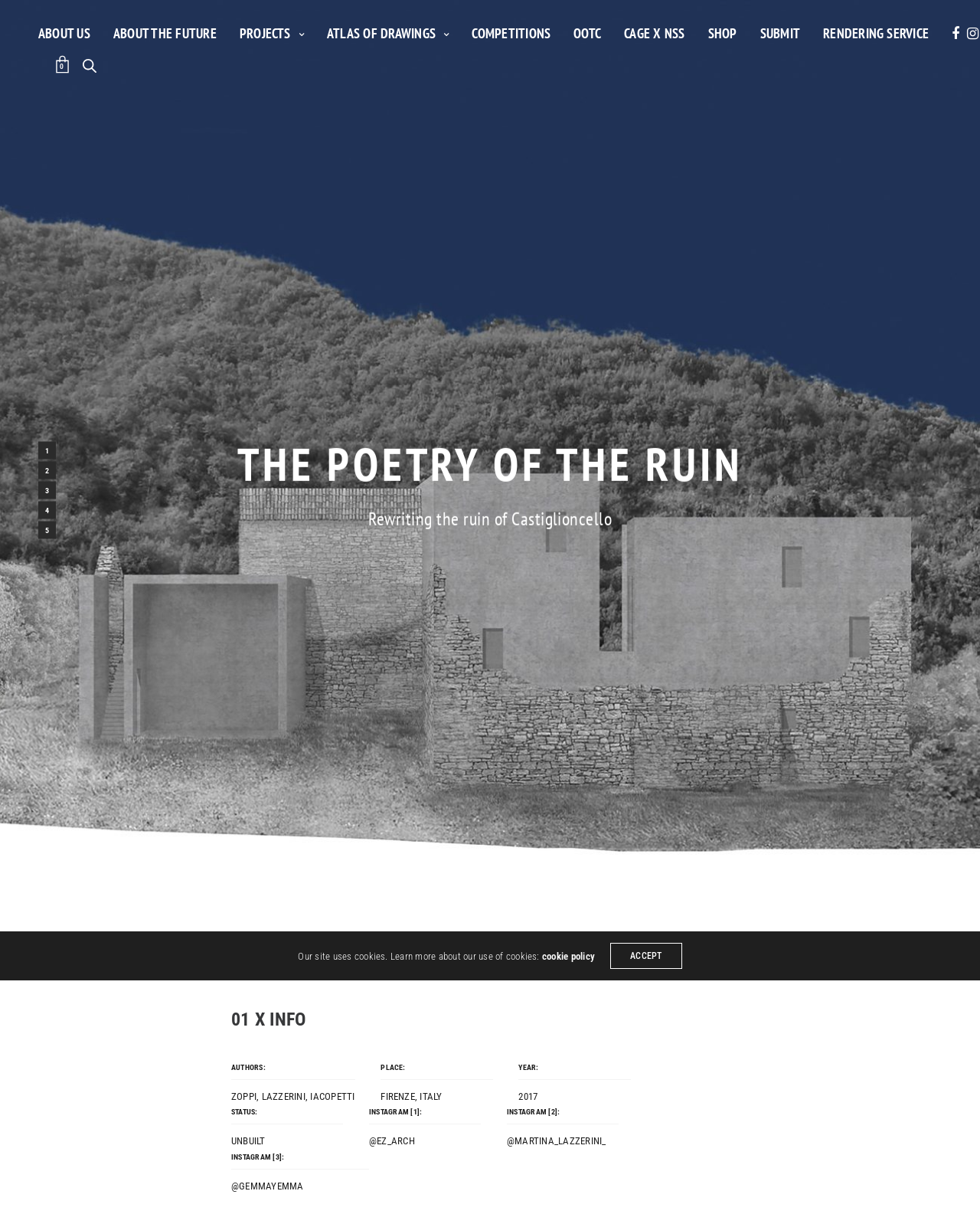Can you find the bounding box coordinates of the area I should click to execute the following instruction: "Go to ATLAS OF DRAWINGS"?

[0.334, 0.009, 0.458, 0.046]